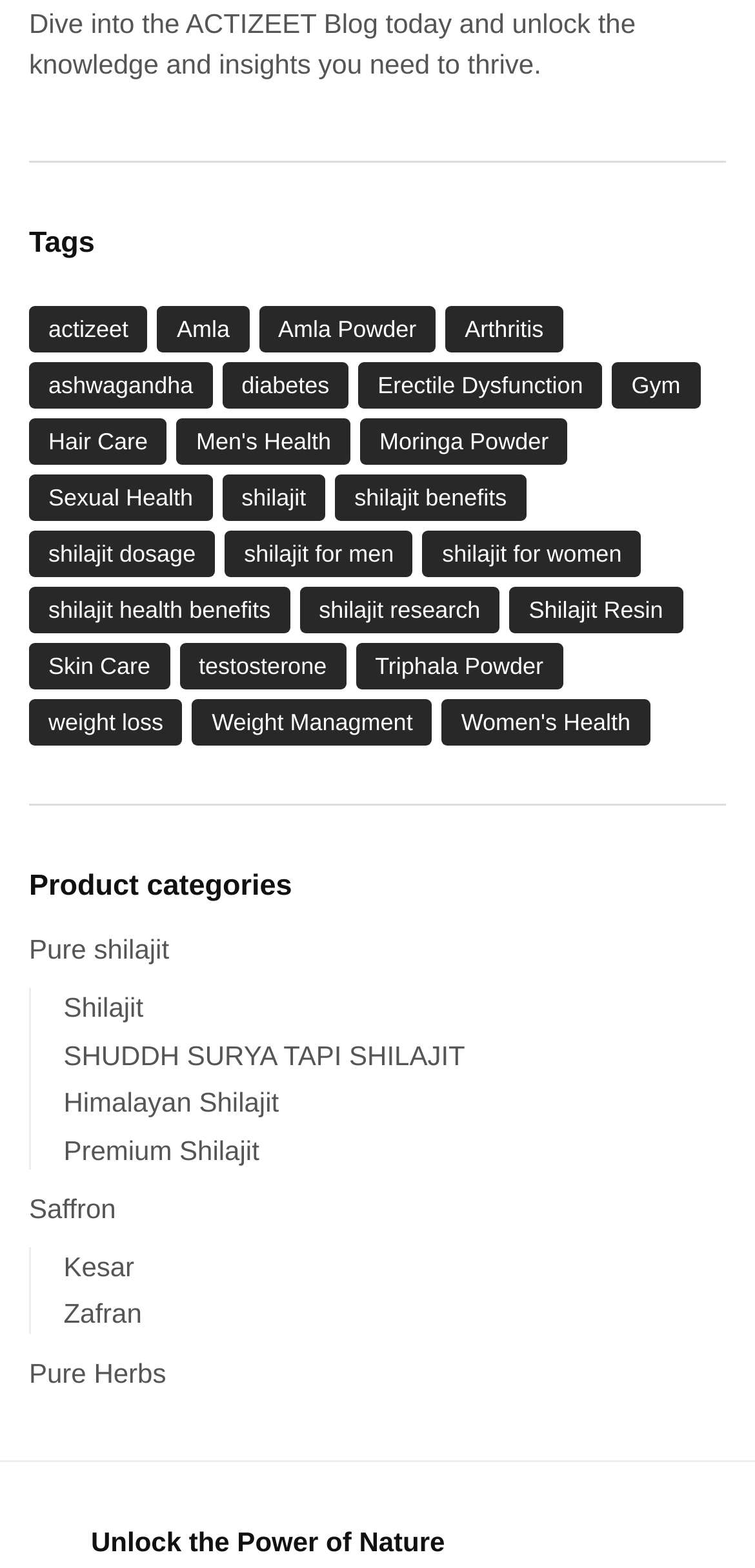Identify the bounding box for the UI element described as: "Previous". The coordinates should be four float numbers between 0 and 1, i.e., [left, top, right, bottom].

None